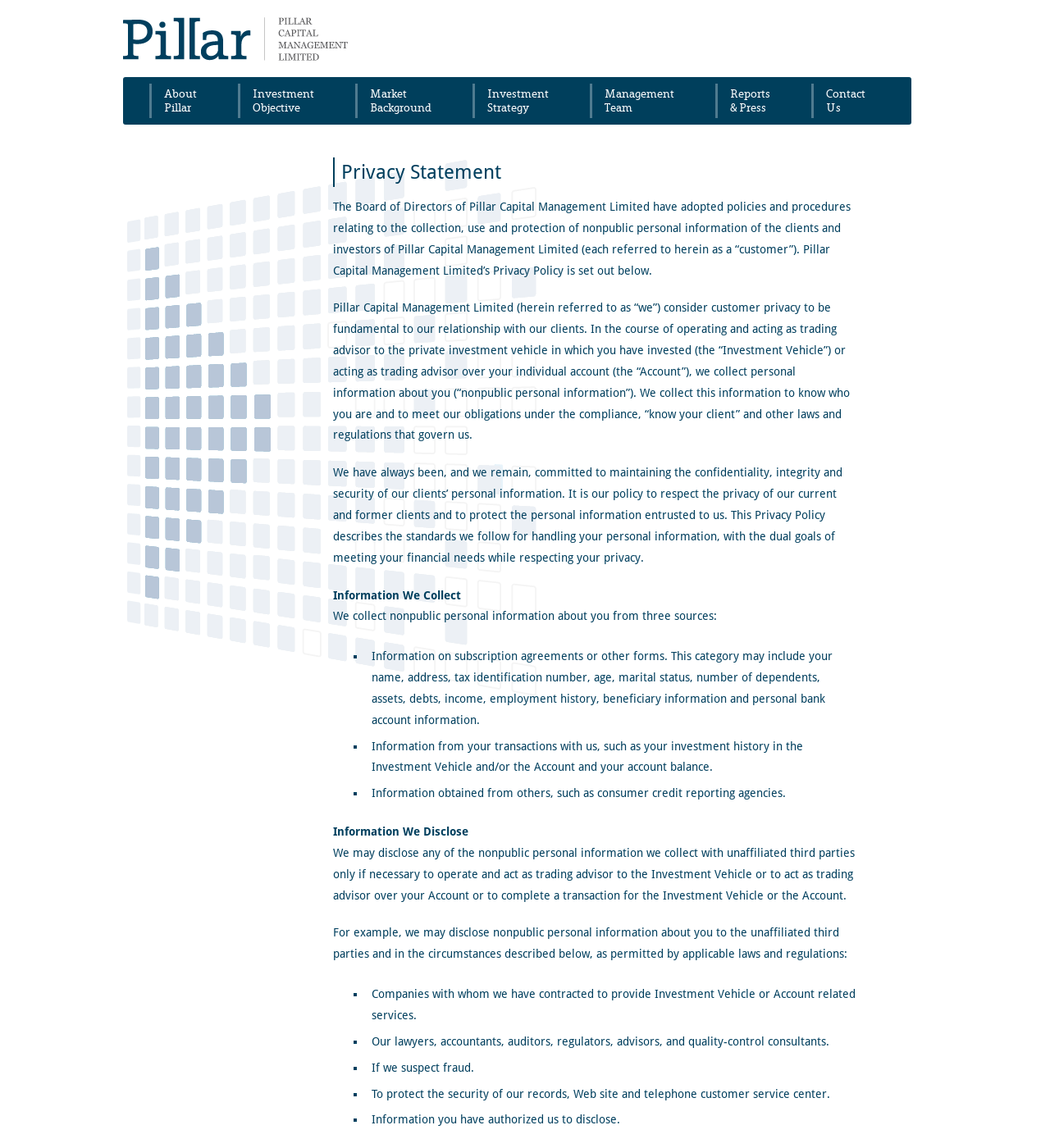Locate the bounding box coordinates of the clickable part needed for the task: "Contact us".

None